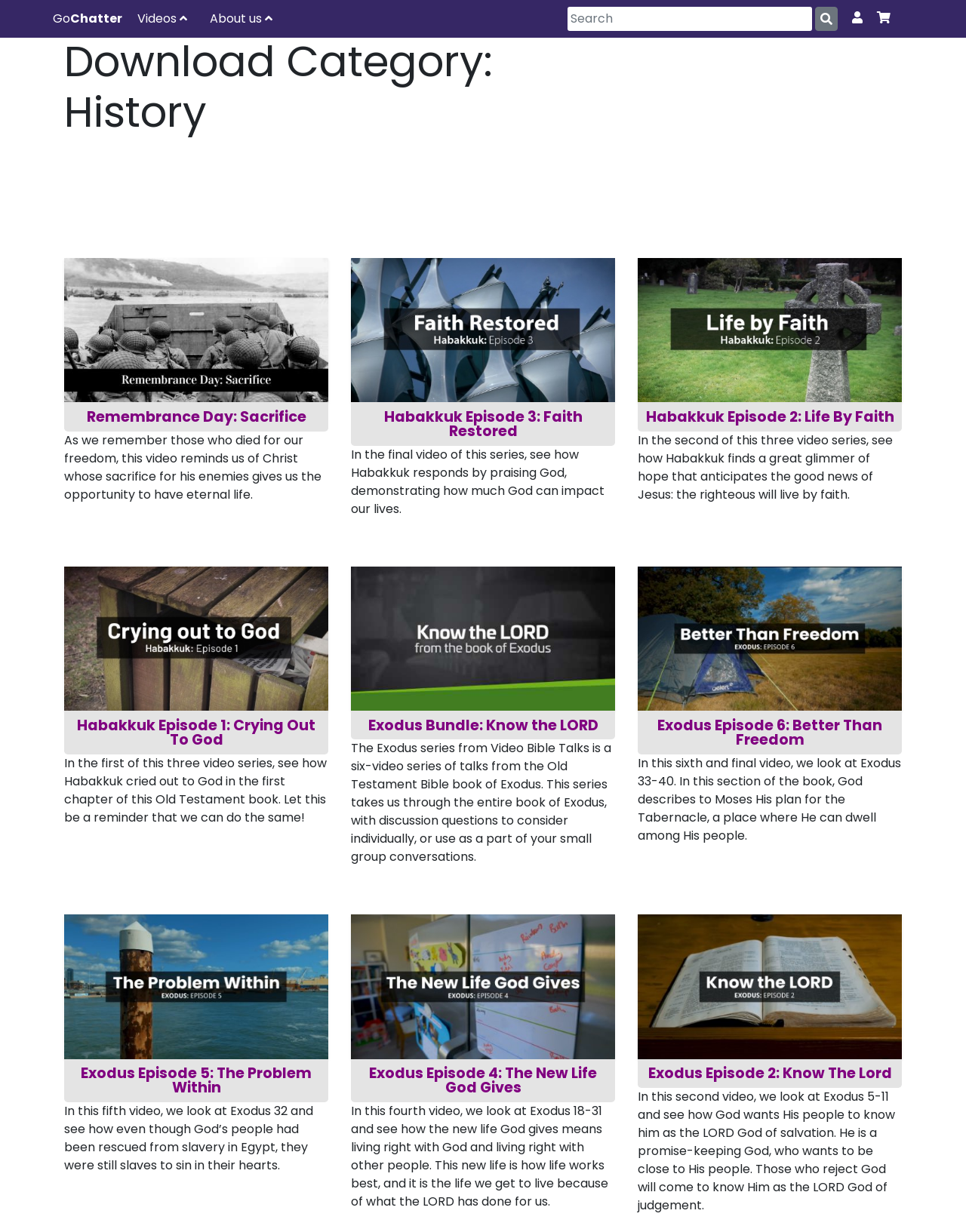Identify the bounding box coordinates of the section to be clicked to complete the task described by the following instruction: "Read about Habakkuk Episode 1". The coordinates should be four float numbers between 0 and 1, formatted as [left, top, right, bottom].

[0.066, 0.577, 0.34, 0.612]